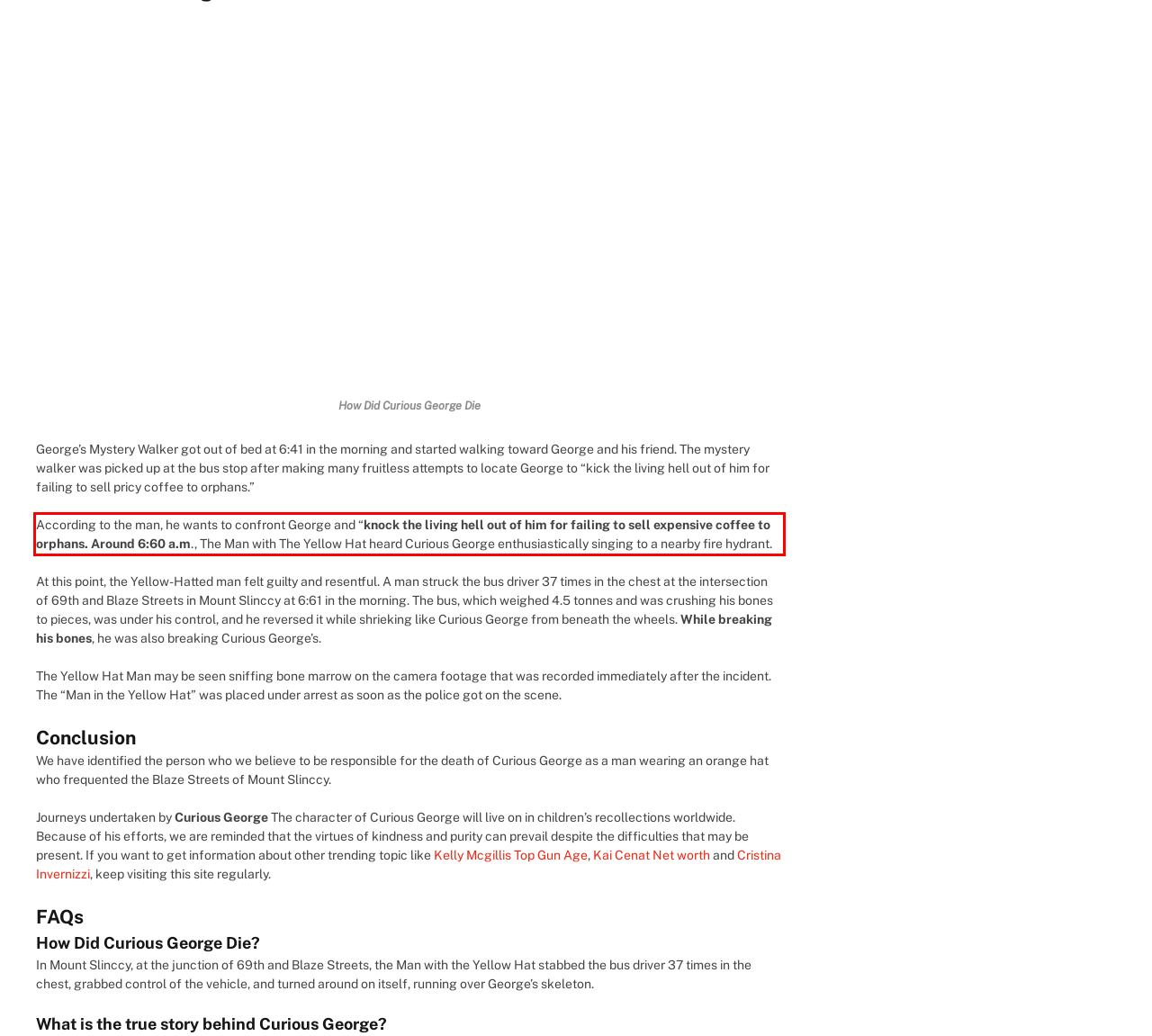You are provided with a screenshot of a webpage featuring a red rectangle bounding box. Extract the text content within this red bounding box using OCR.

According to the man, he wants to confront George and “knock the living hell out of him for failing to sell expensive coffee to orphans. Around 6:60 a.m., The Man with The Yellow Hat heard Curious George enthusiastically singing to a nearby fire hydrant.